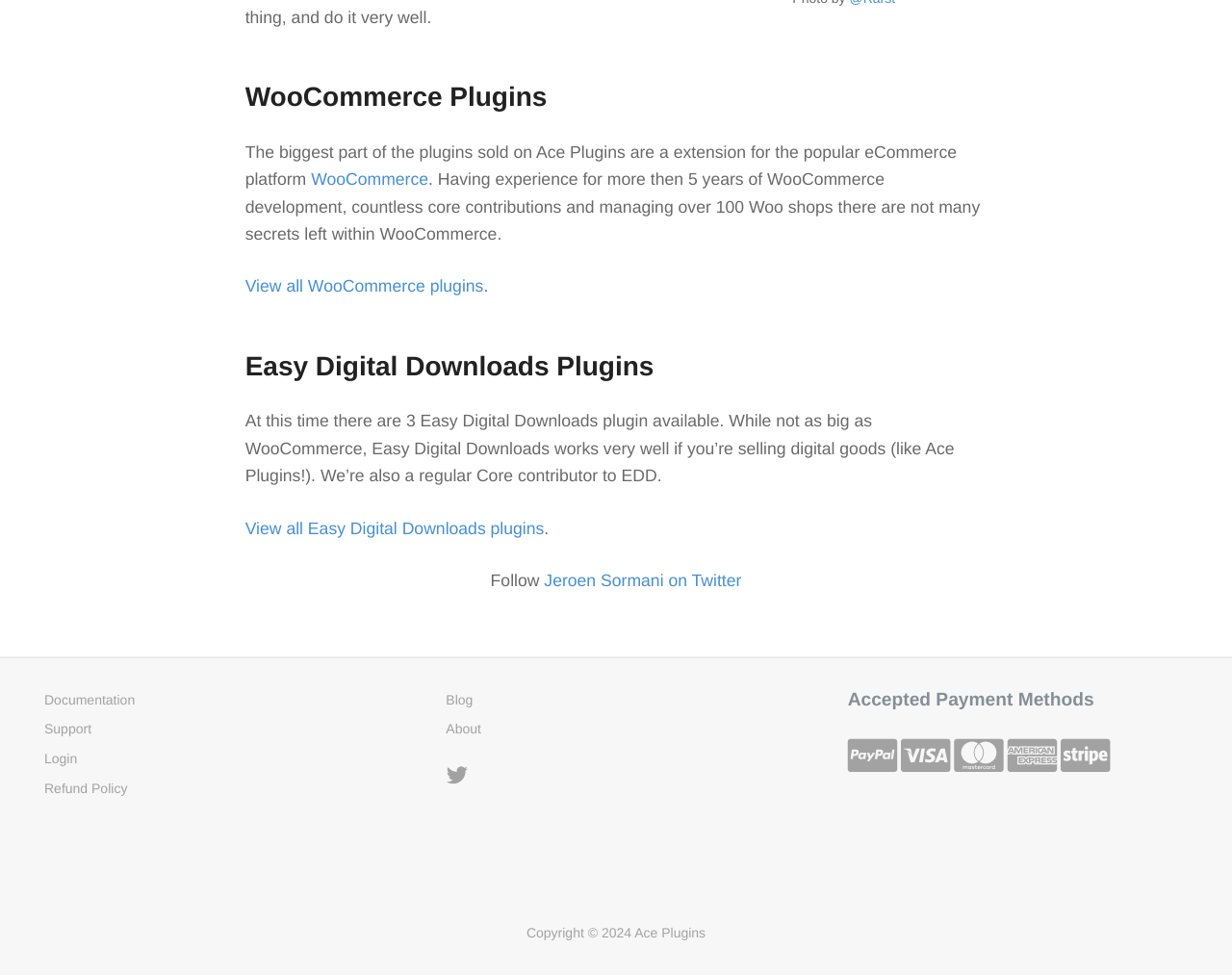Determine the bounding box coordinates of the UI element described below. Use the format (top-left x, top-left y, bottom-right x, bottom-right y) with floating point numbers between 0 and 1: Refund Policy

[0.036, 0.797, 0.103, 0.82]